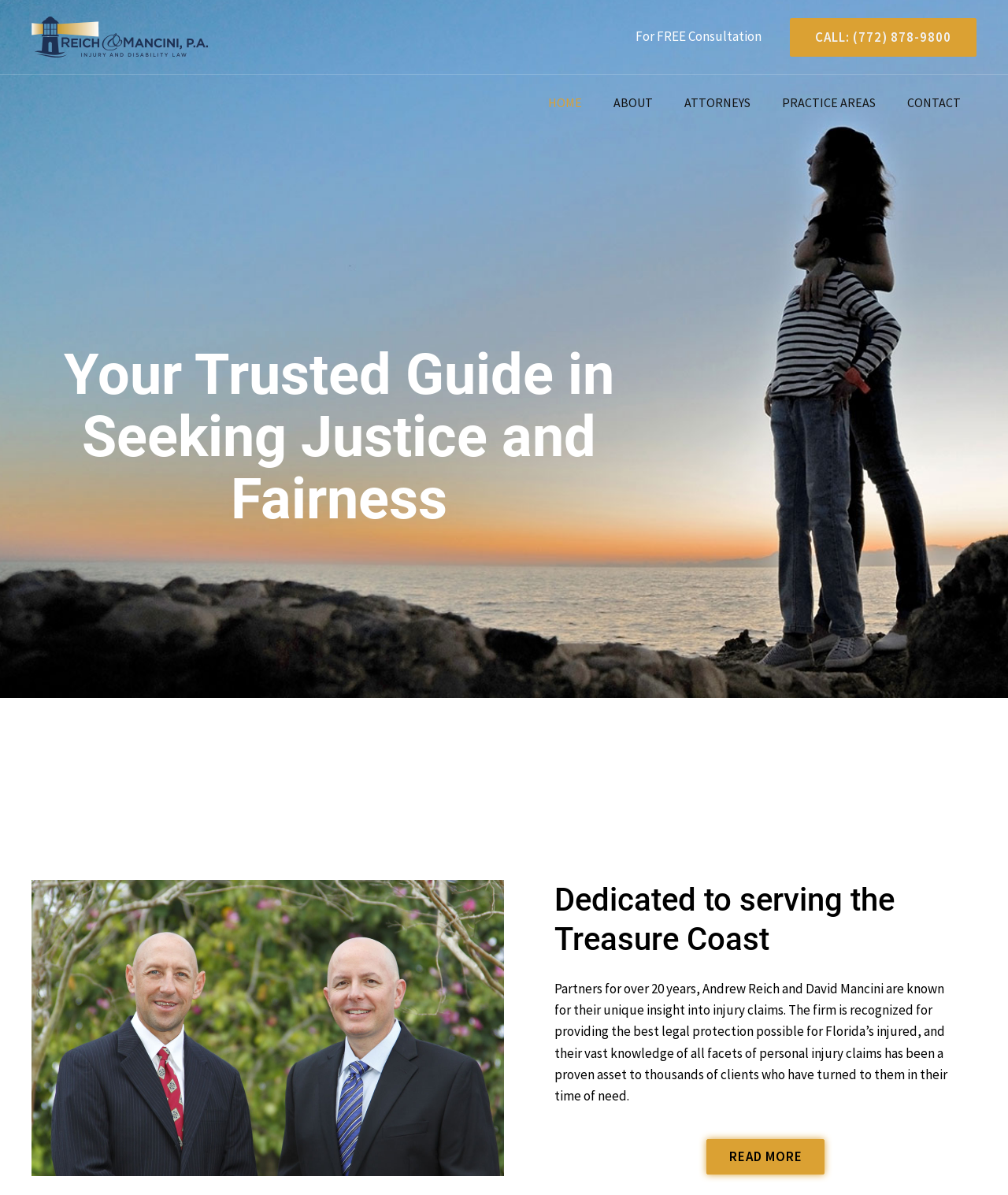What can you do by clicking the 'READ MORE' link?
Refer to the image and provide a detailed answer to the question.

I found the 'READ MORE' link at the bottom of the webpage, and by clicking it, I assume it will take me to a page with more information about the law firm, its services, and its attorneys.